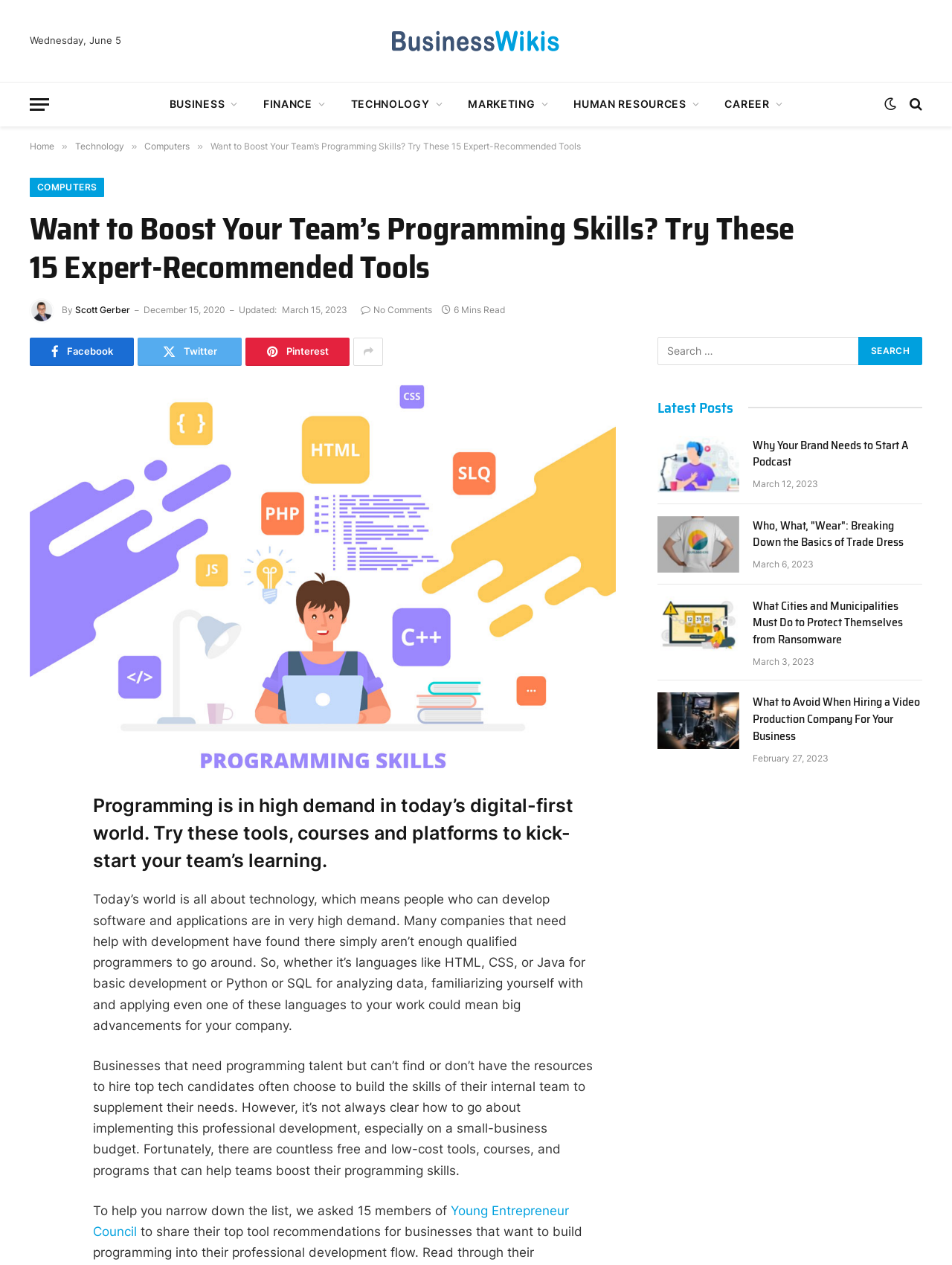How many social media sharing options are available for the article 'Want to Boost Your Team’s Programming Skills? Try These 15 Expert-Recommended Tools'?
Please craft a detailed and exhaustive response to the question.

I found the number of social media sharing options by counting the icons below the 'SHARE' button, which are Facebook, Twitter, Pinterest, and three others.